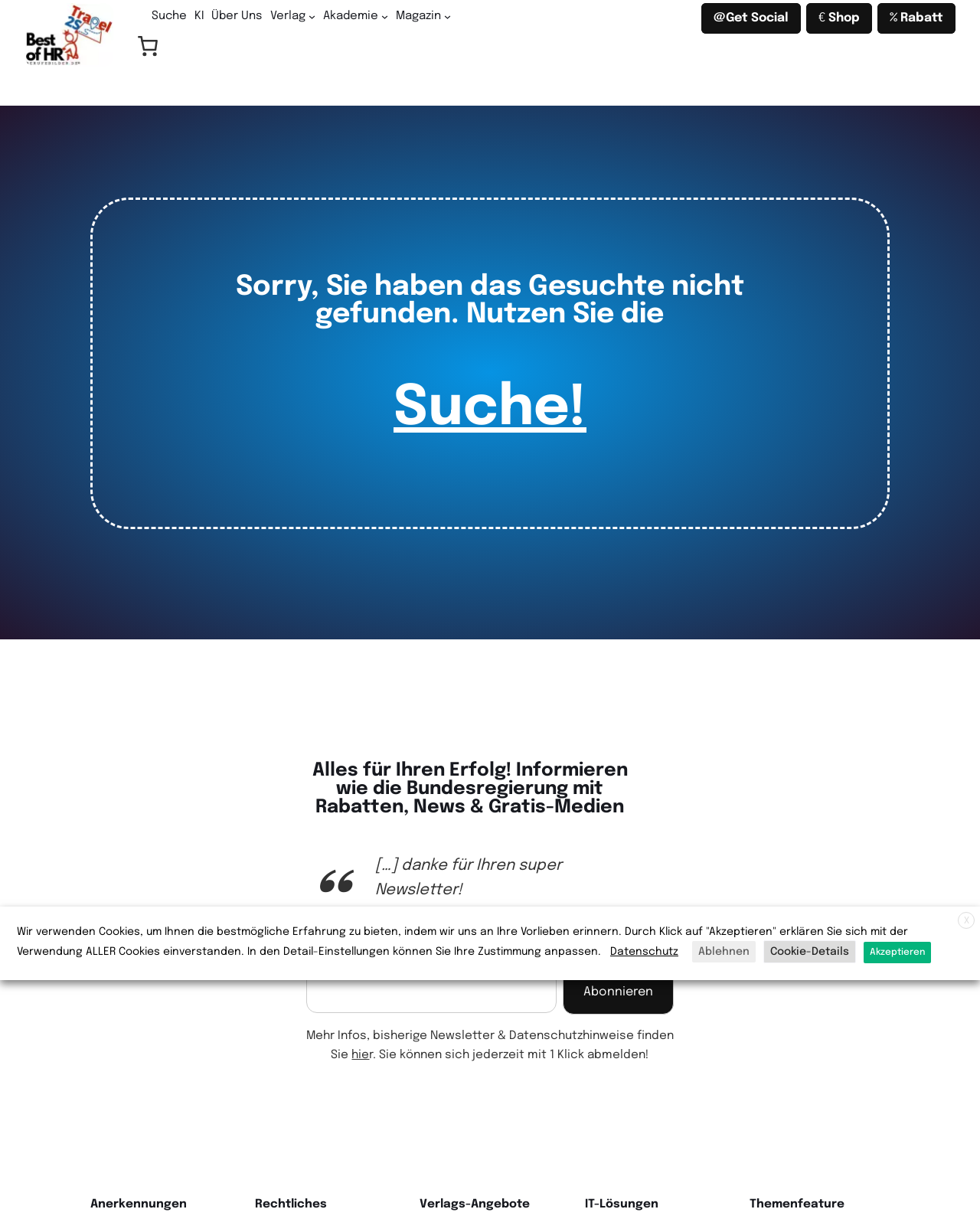Could you indicate the bounding box coordinates of the region to click in order to complete this instruction: "Click the 'ABOUT' link".

None